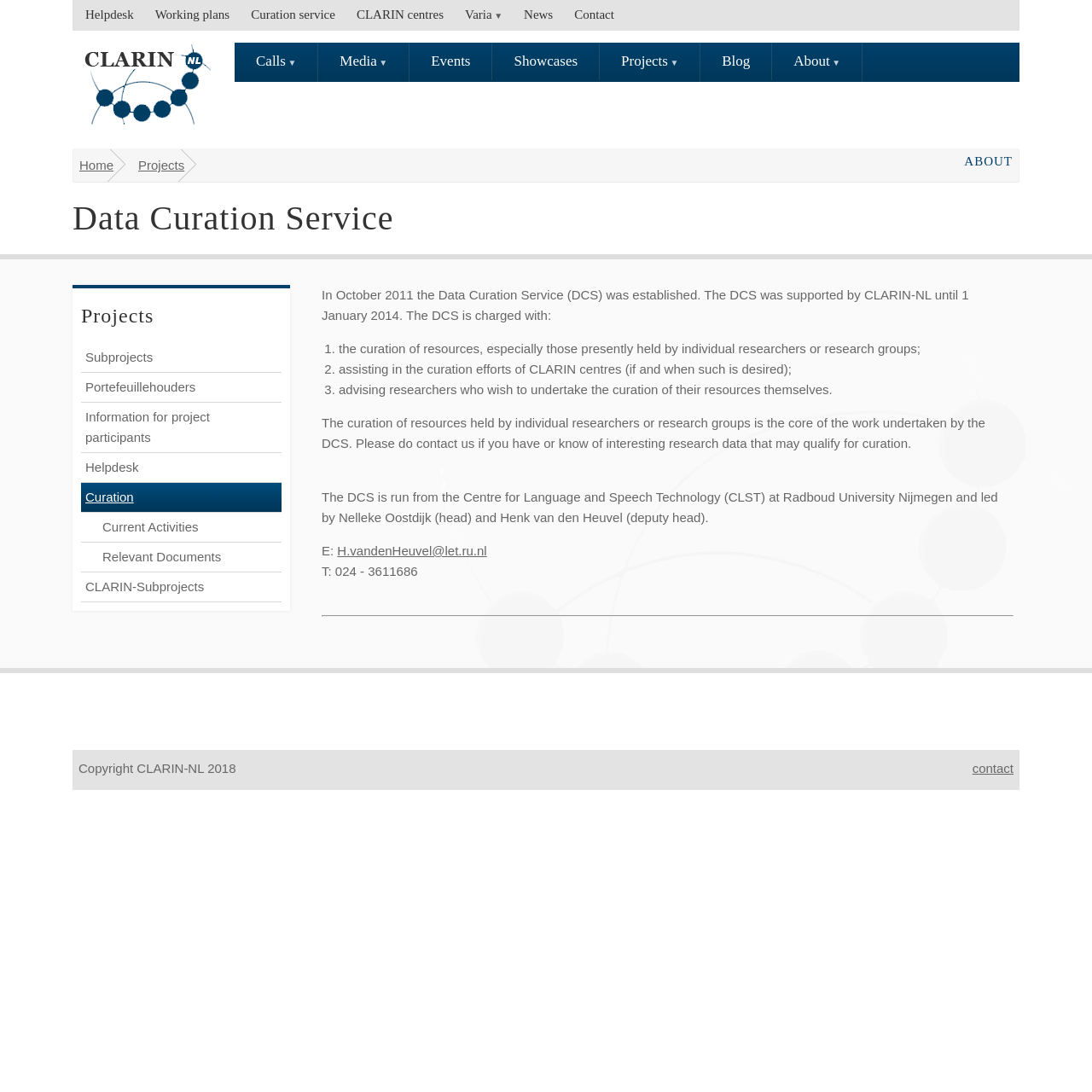Find and provide the bounding box coordinates for the UI element described here: "parent_node: Main menu title="Home"". The coordinates should be given as four float numbers between 0 and 1: [left, top, right, bottom].

[0.066, 0.108, 0.202, 0.121]